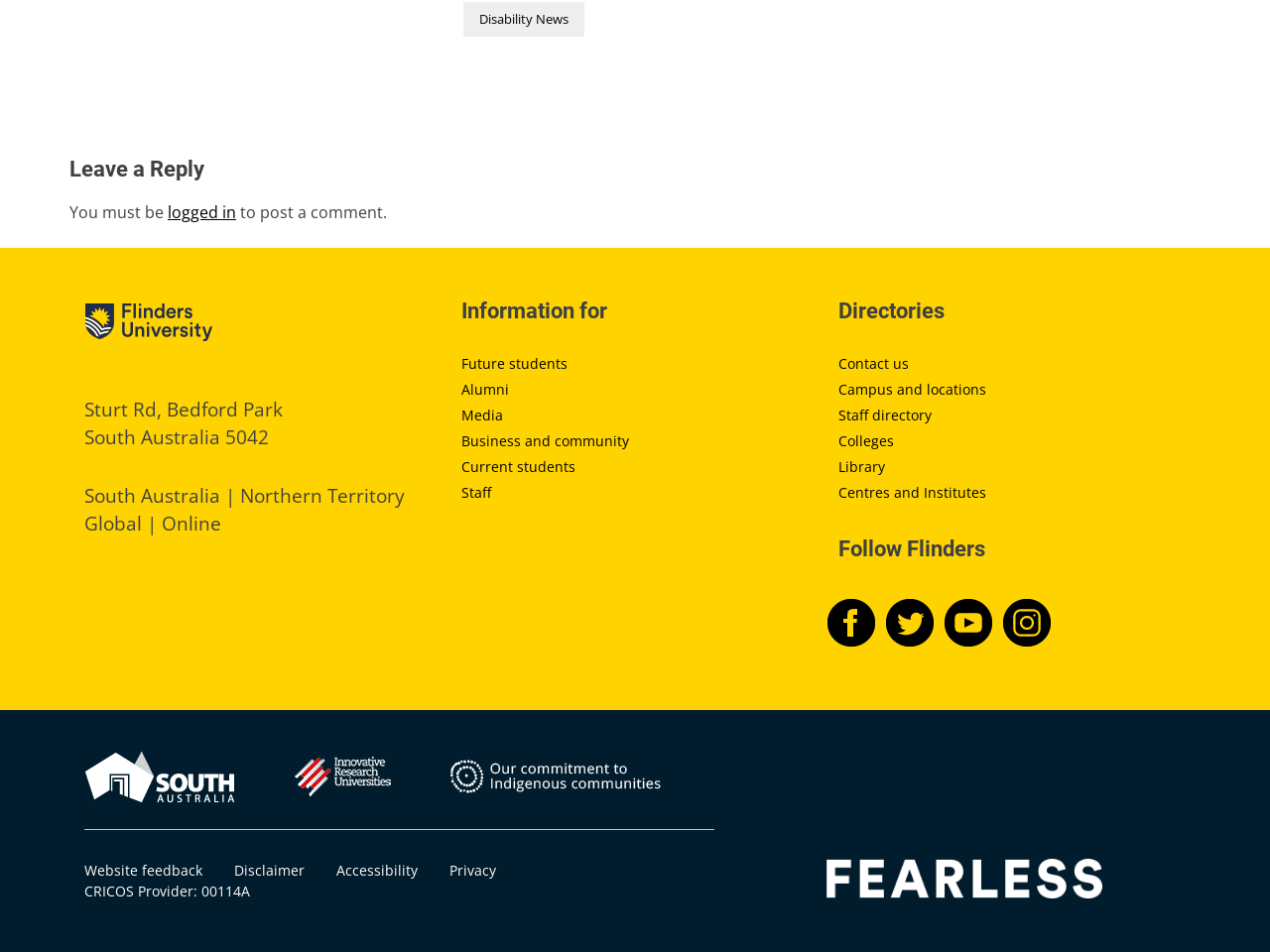Please identify the coordinates of the bounding box for the clickable region that will accomplish this instruction: "Click on the 'Contact us' link".

[0.66, 0.372, 0.716, 0.392]